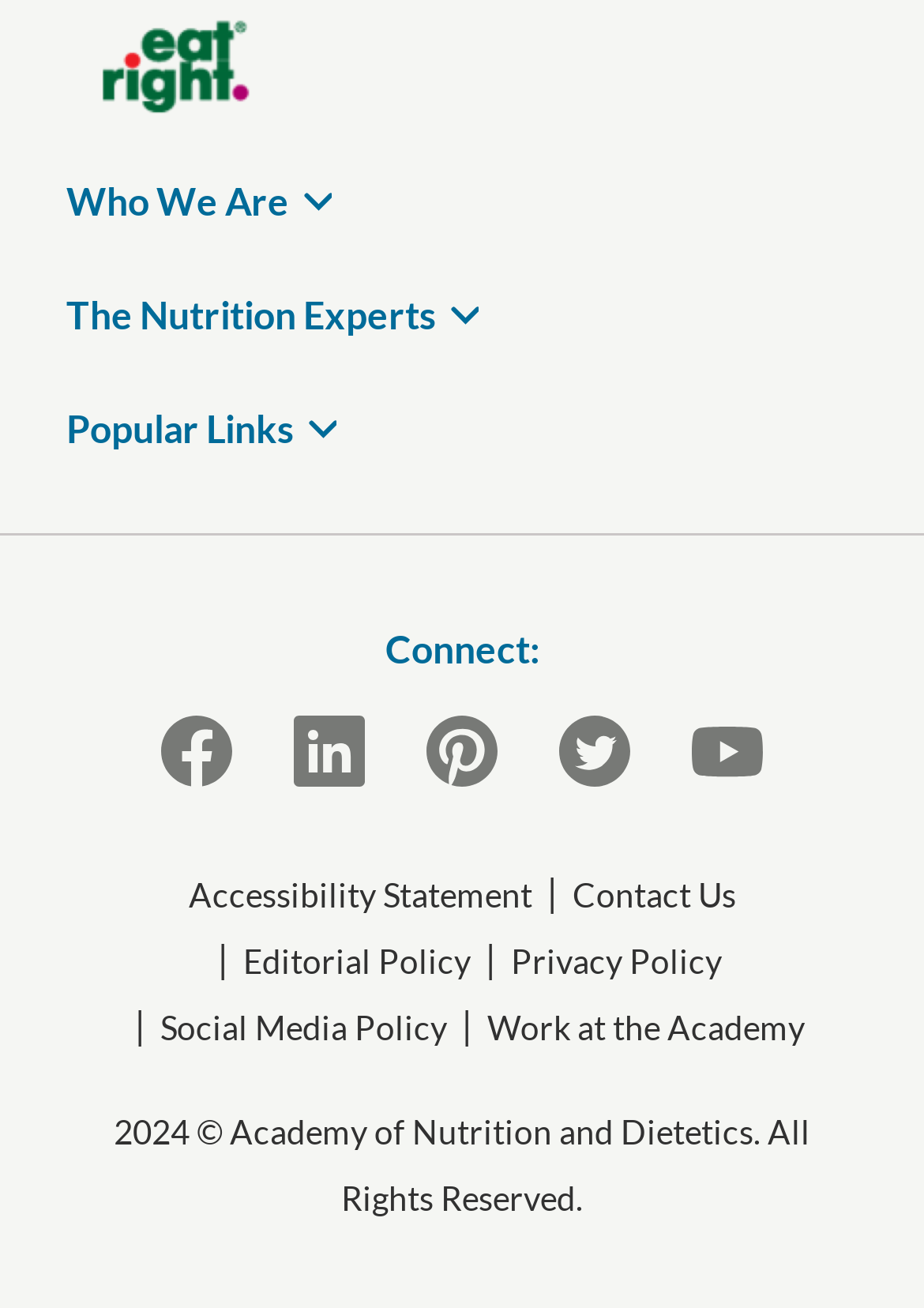Please locate the bounding box coordinates for the element that should be clicked to achieve the following instruction: "Visit Facebook". Ensure the coordinates are given as four float numbers between 0 and 1, i.e., [left, top, right, bottom].

[0.162, 0.546, 0.264, 0.601]